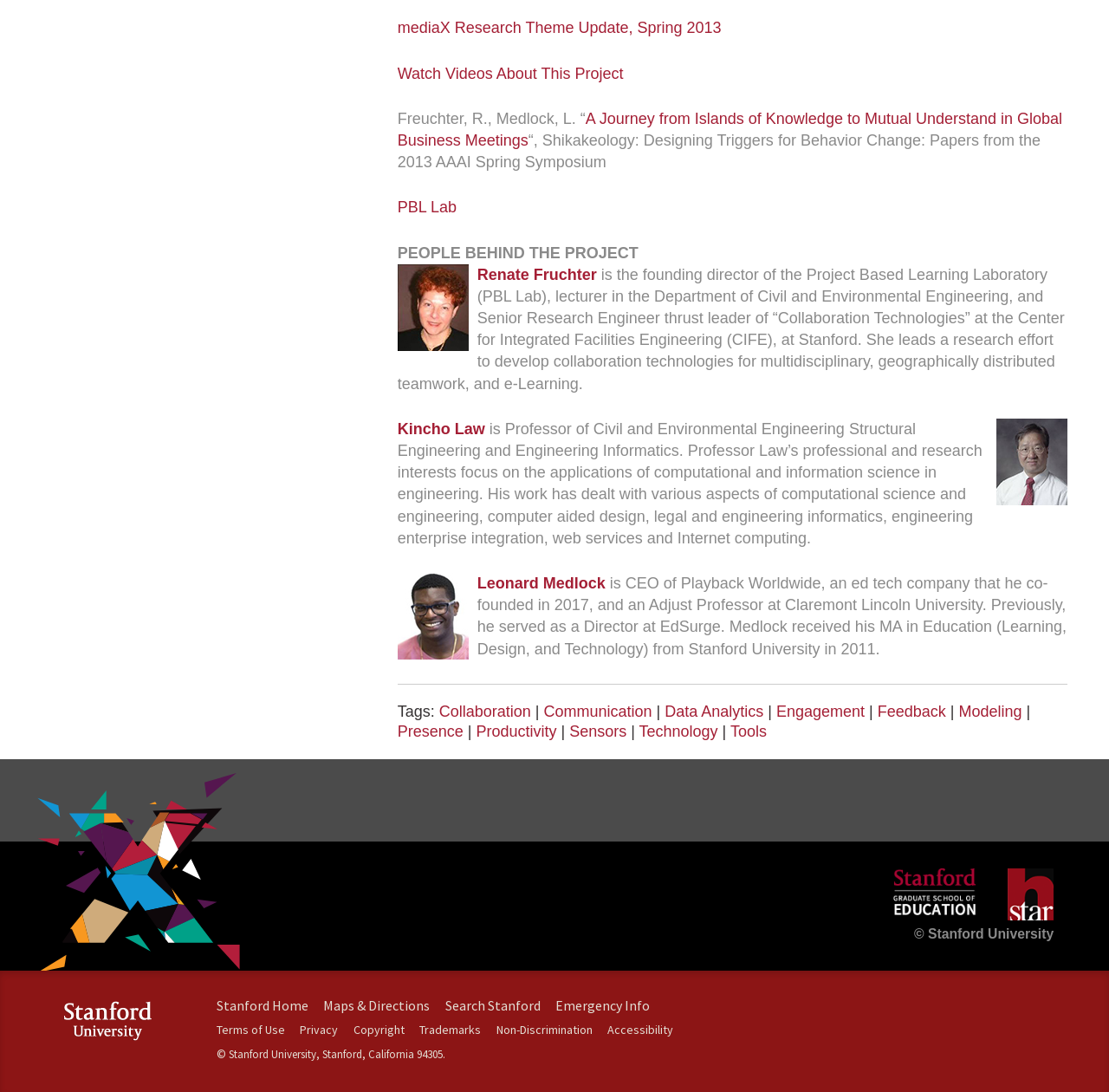Can you find the bounding box coordinates for the UI element given this description: "parent_node: © Stanford University"? Provide the coordinates as four float numbers between 0 and 1: [left, top, right, bottom].

[0.909, 0.796, 0.95, 0.848]